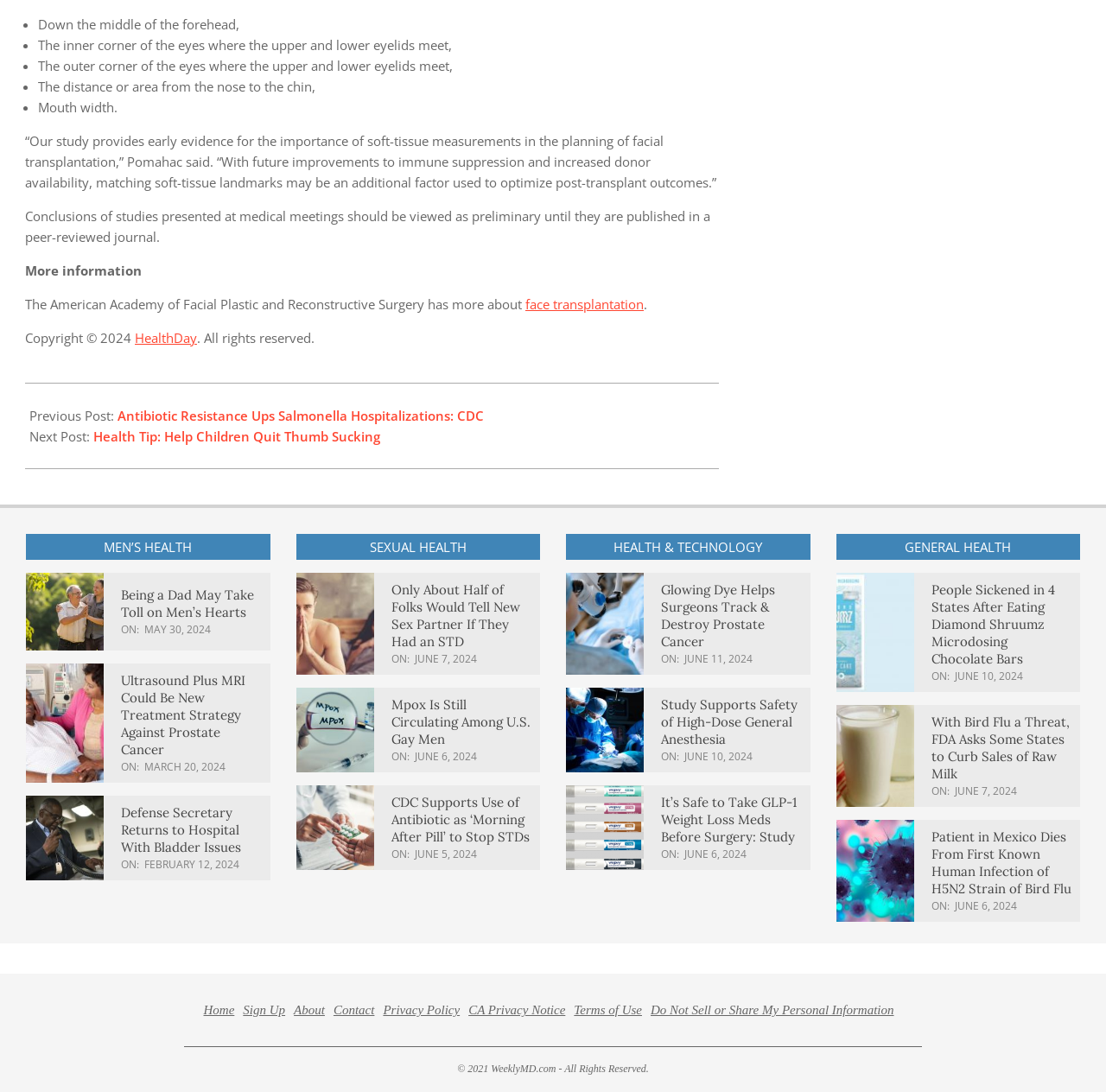Determine the bounding box coordinates of the element that should be clicked to execute the following command: "Read 'Only About Half of Folks Would Tell New Sex Partner If They Had an STD'".

[0.354, 0.533, 0.47, 0.595]